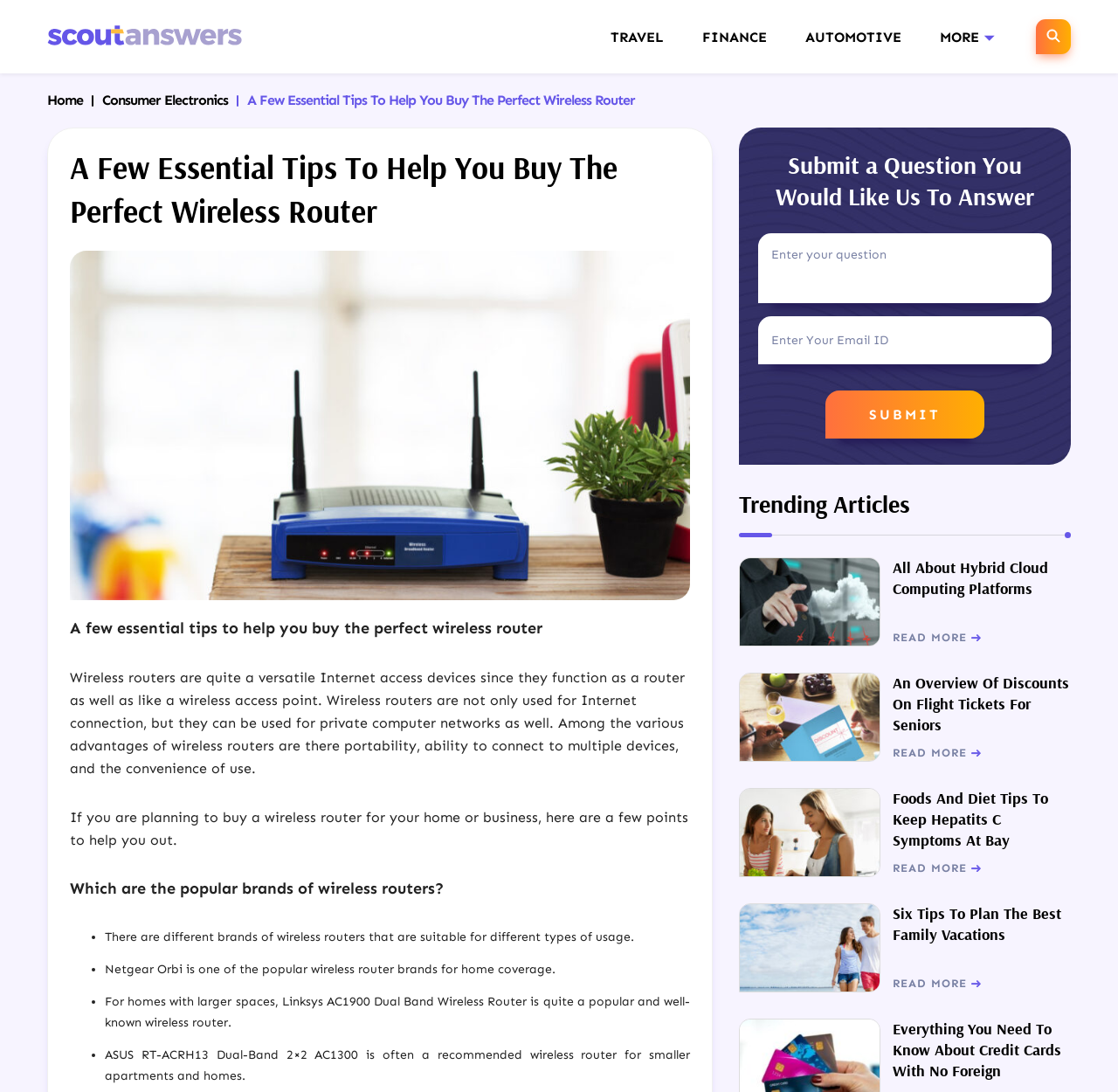Could you highlight the region that needs to be clicked to execute the instruction: "Explore HEALTH & WELLNESS"?

[0.717, 0.078, 0.866, 0.096]